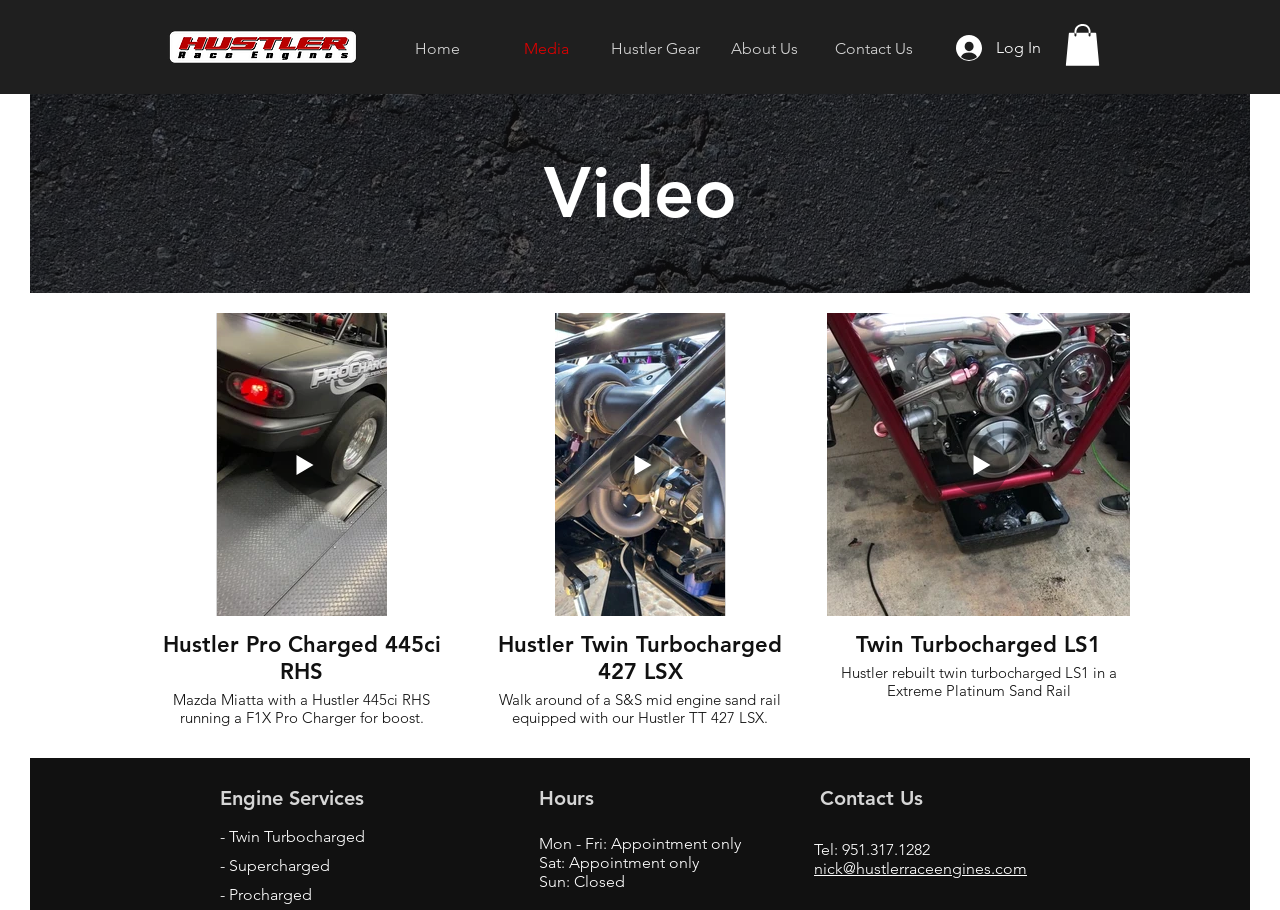Please give a one-word or short phrase response to the following question: 
What type of engines are featured in the videos?

High-performance engines